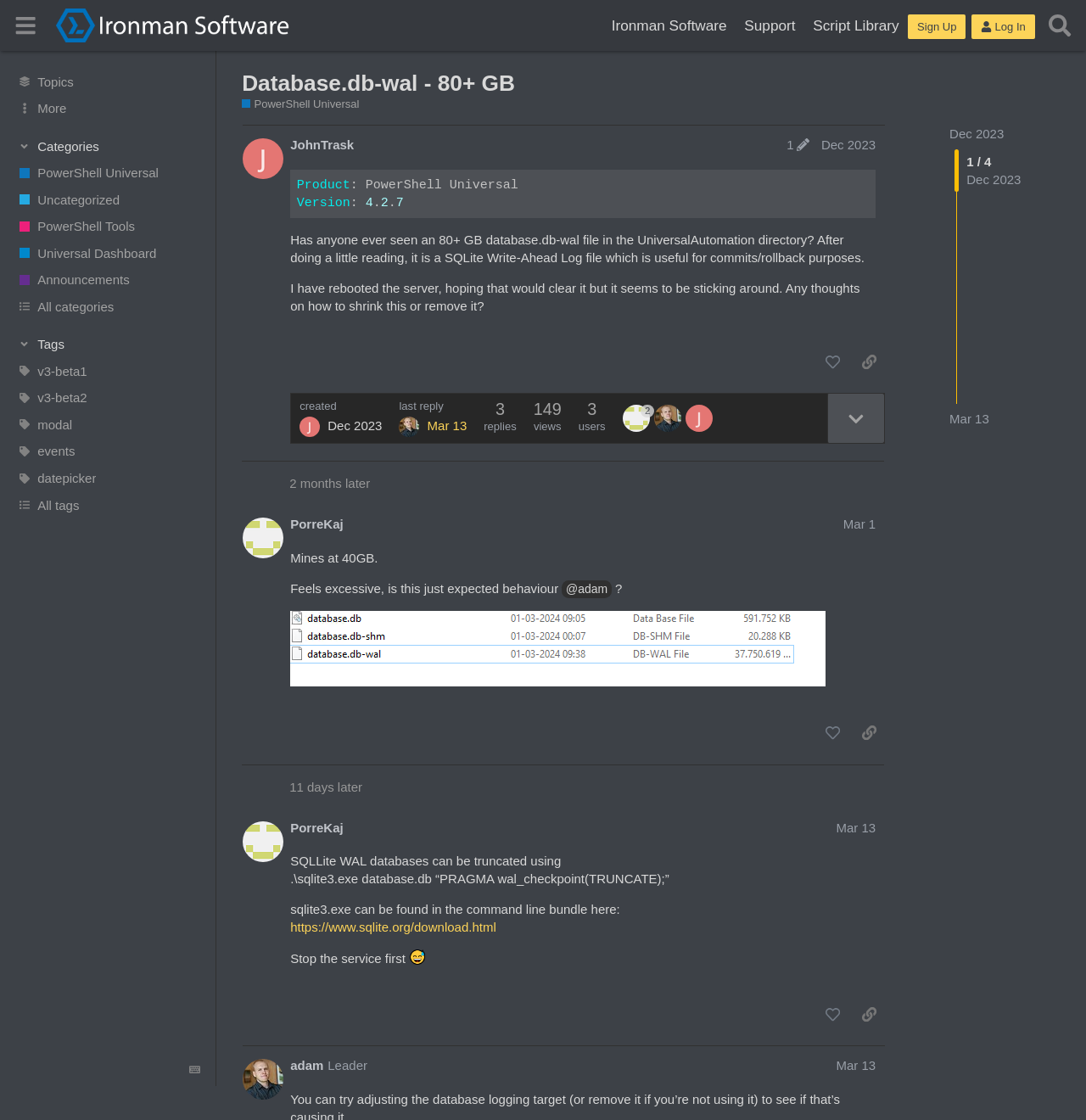Who is the author of the post?
Based on the image, answer the question in a detailed manner.

I found the answer by looking at the post header, where it says 'JohnTrask post edit history Dec 2023'.